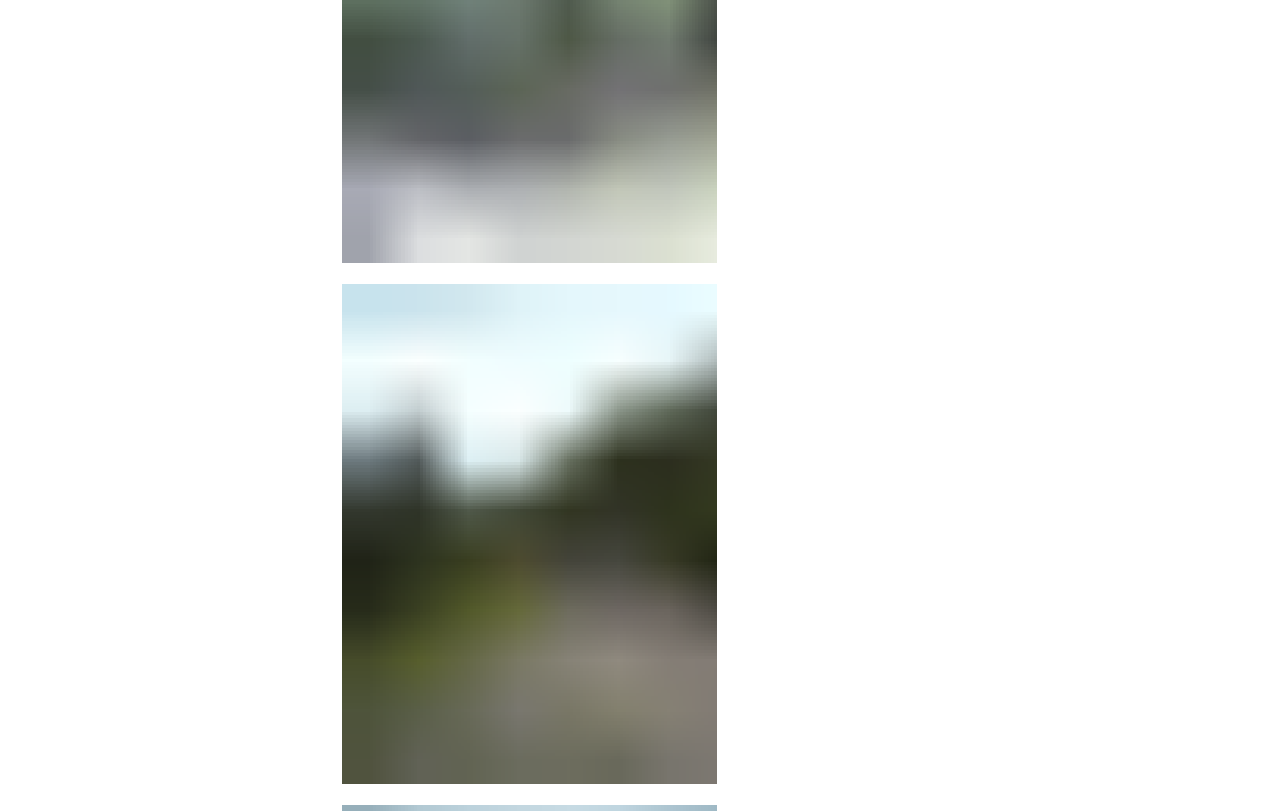How many likes can a post have?
Please provide a single word or phrase answer based on the image.

1